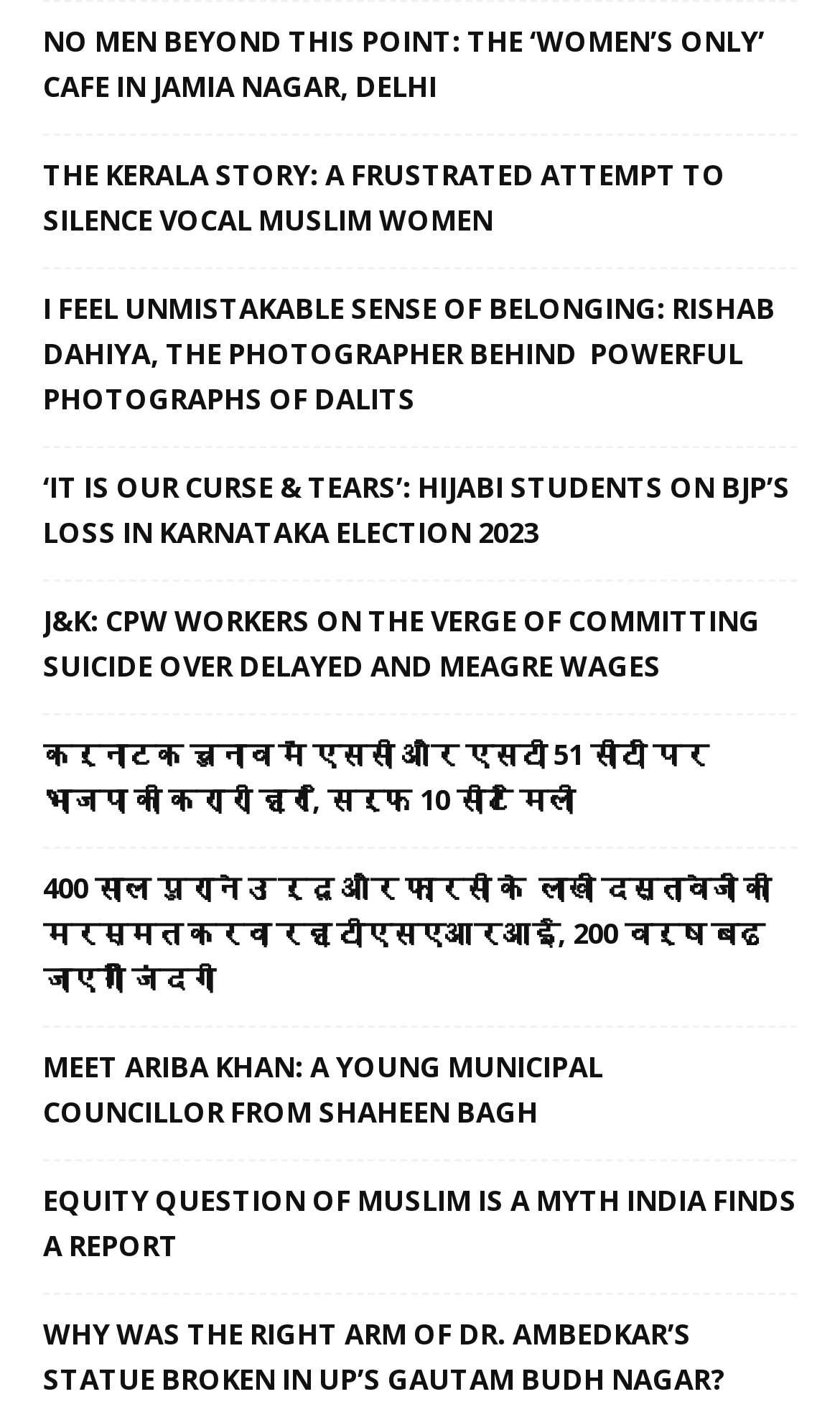How many links are on the webpage?
Please look at the screenshot and answer using one word or phrase.

9